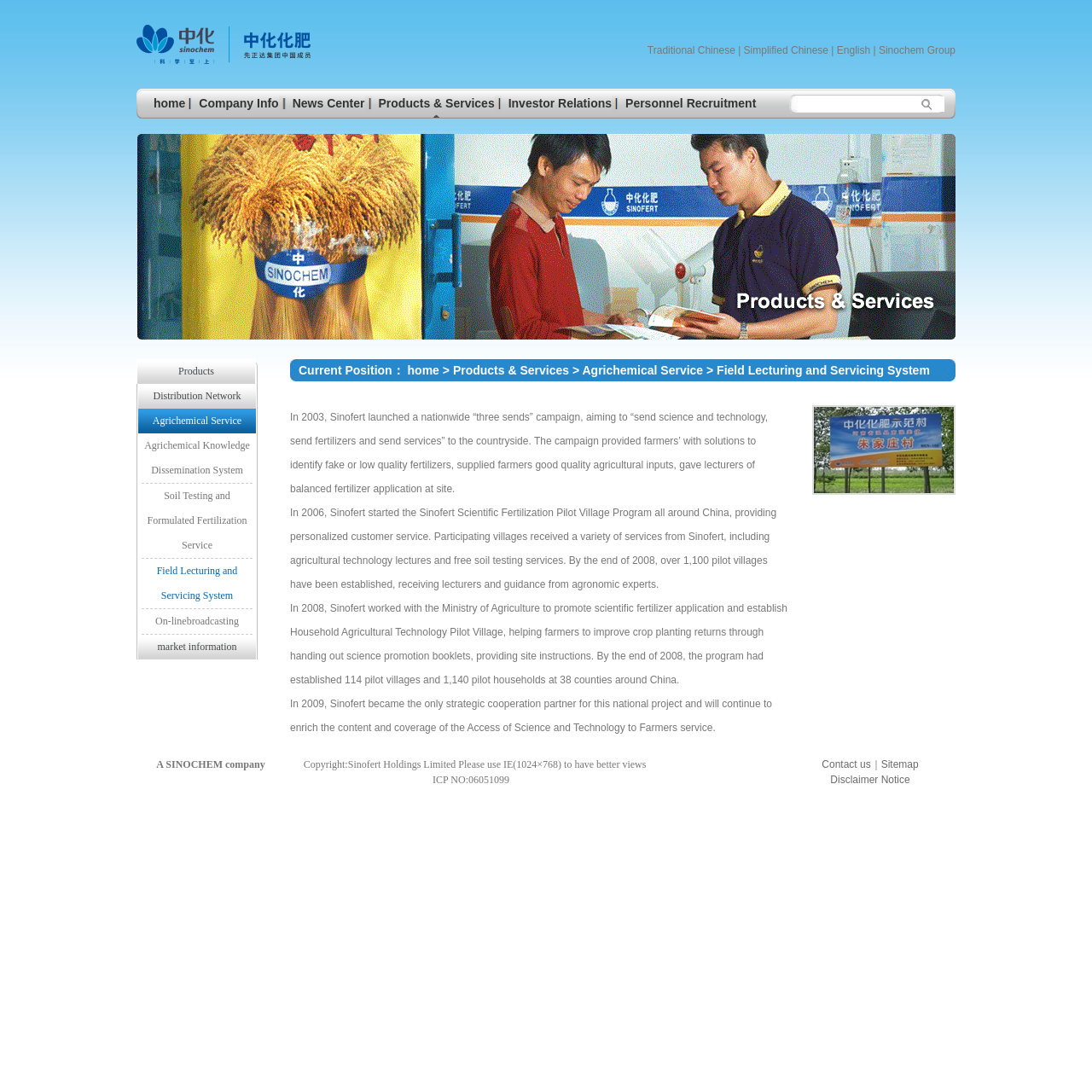From the element description Products & Services, predict the bounding box coordinates of the UI element. The coordinates must be specified in the format (top-left x, top-left y, bottom-right x, bottom-right y) and should be within the 0 to 1 range.

[0.415, 0.333, 0.524, 0.345]